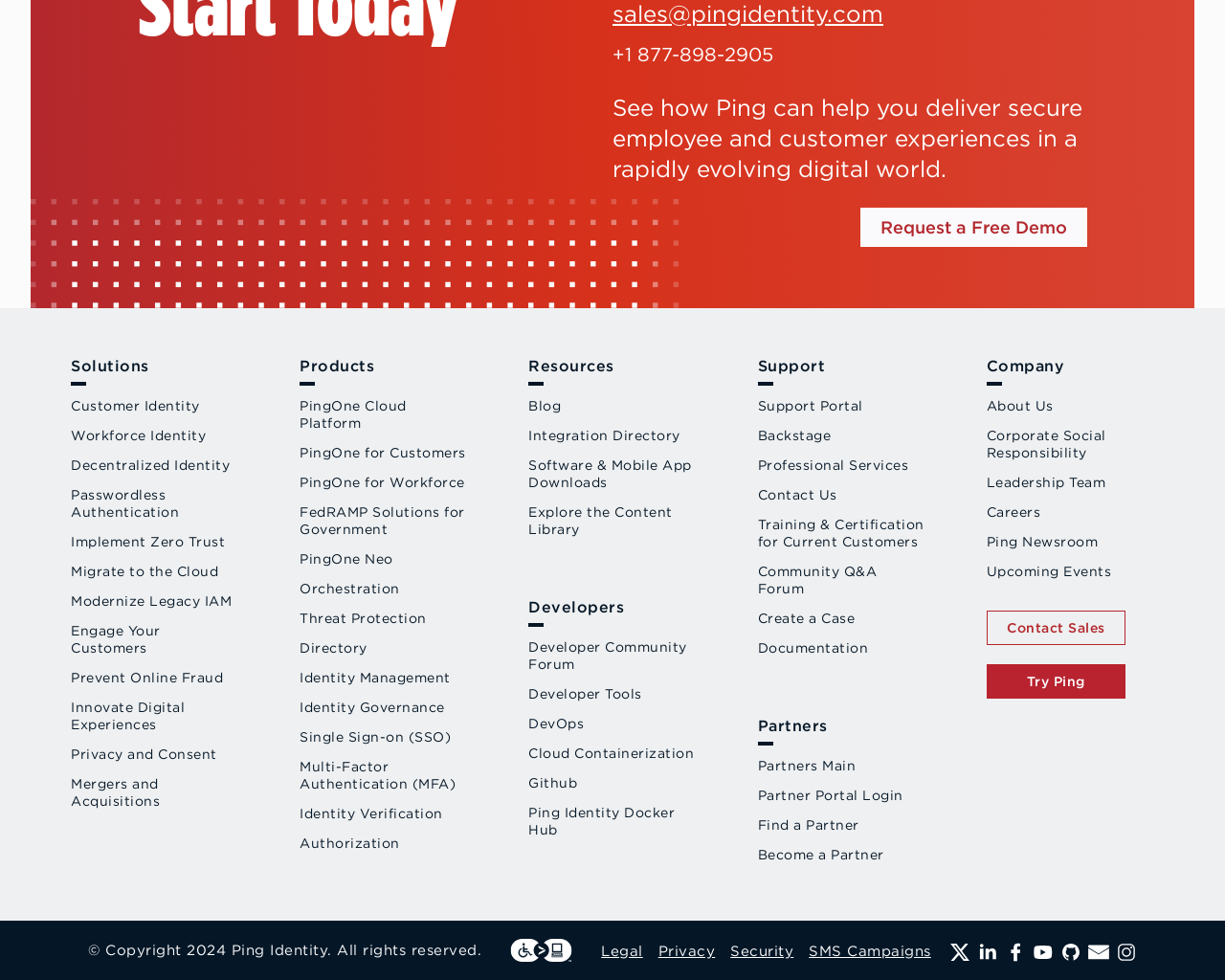Using the information in the image, give a detailed answer to the following question: What is the phone number to call?

The phone number to call is located at the top of the webpage, inside a link element with the text '+1 877-898-2905'.